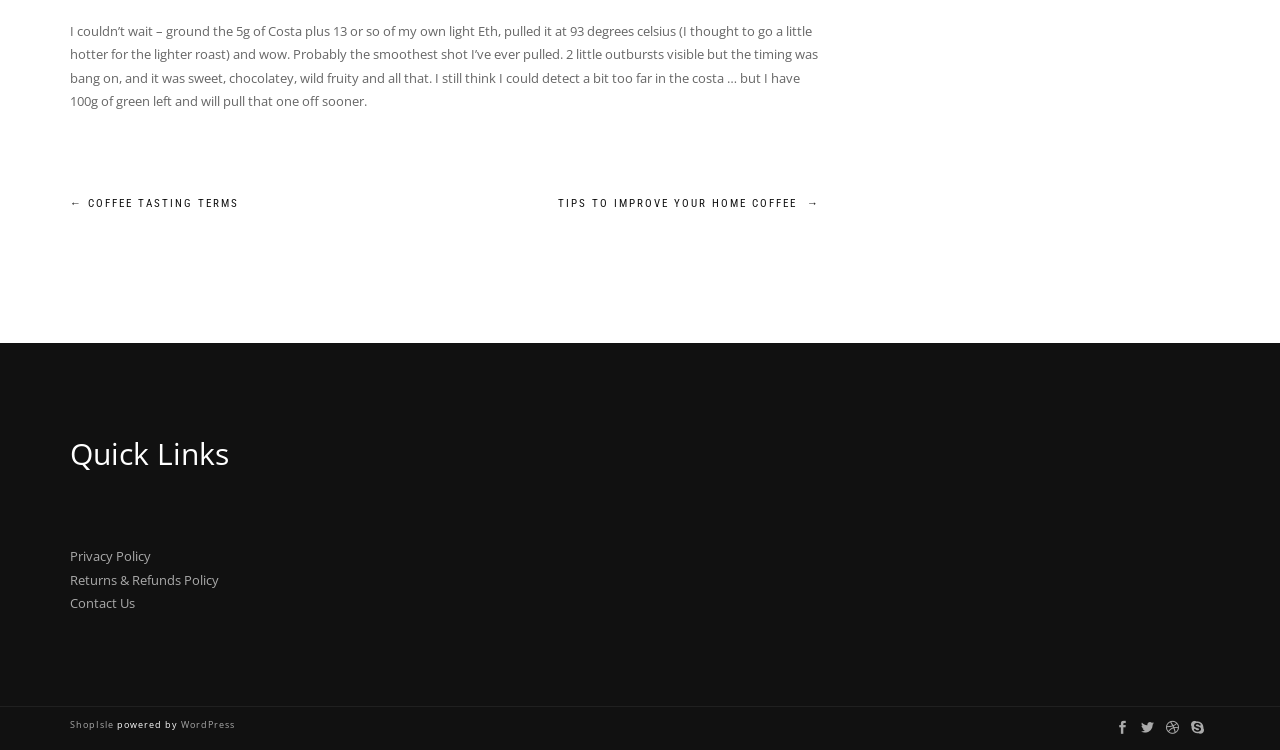What is the topic of the post?
Using the image, respond with a single word or phrase.

Coffee